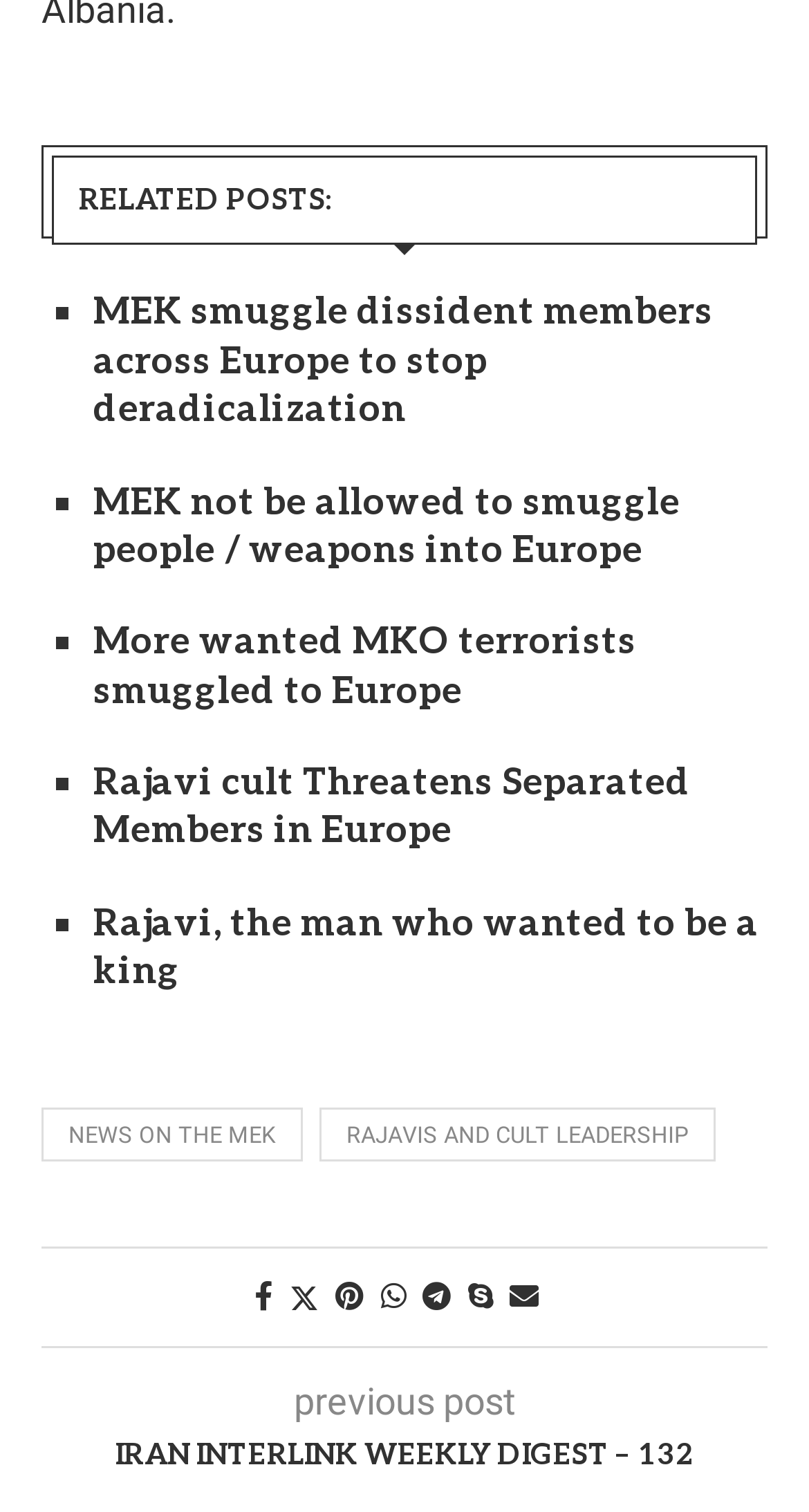Determine the bounding box coordinates for the element that should be clicked to follow this instruction: "Click on 'Share on Facebook'". The coordinates should be given as four float numbers between 0 and 1, in the format [left, top, right, bottom].

[0.314, 0.846, 0.337, 0.868]